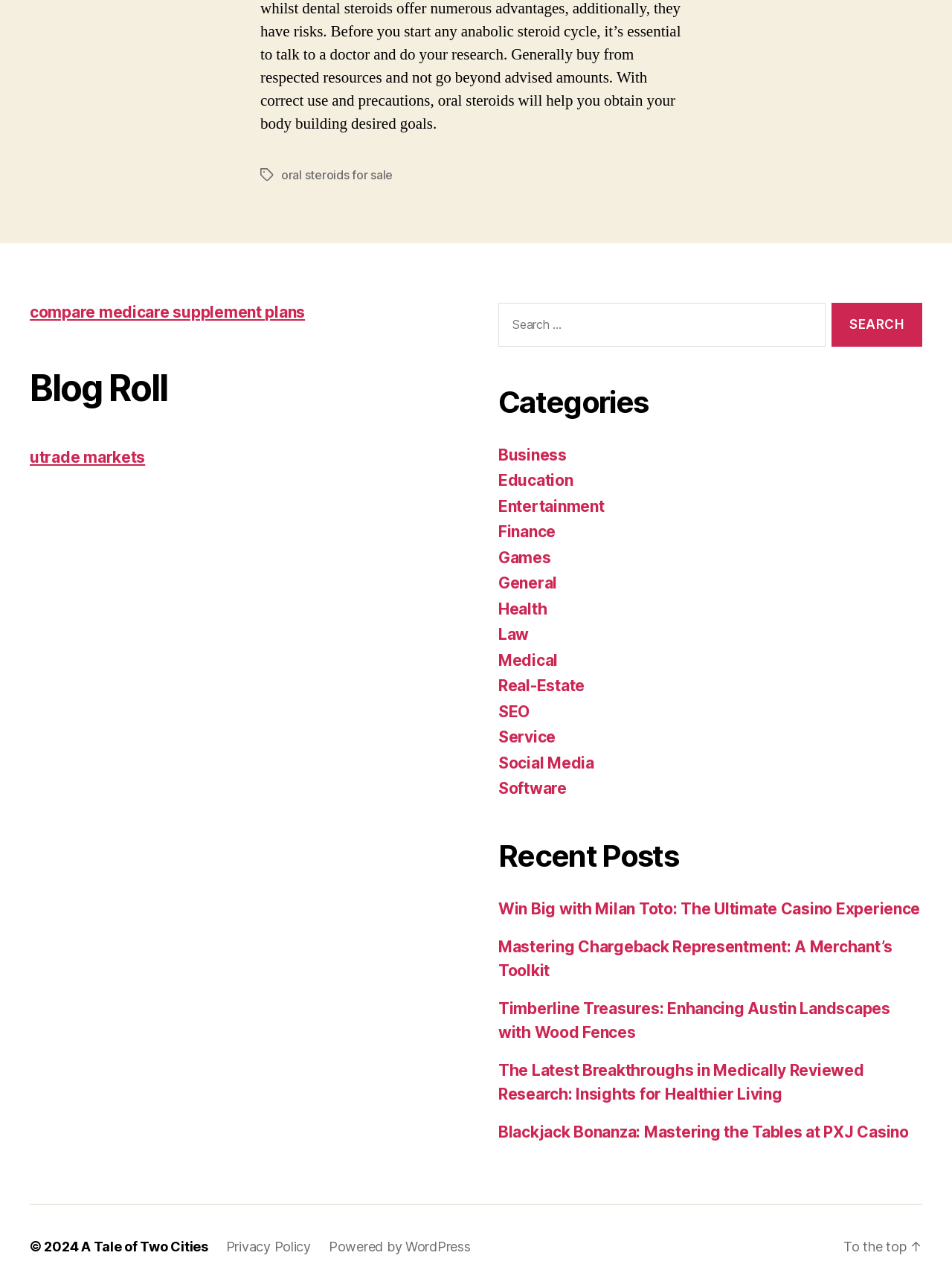Predict the bounding box coordinates of the area that should be clicked to accomplish the following instruction: "View the 'Recent Posts'". The bounding box coordinates should consist of four float numbers between 0 and 1, i.e., [left, top, right, bottom].

[0.523, 0.659, 0.969, 0.689]